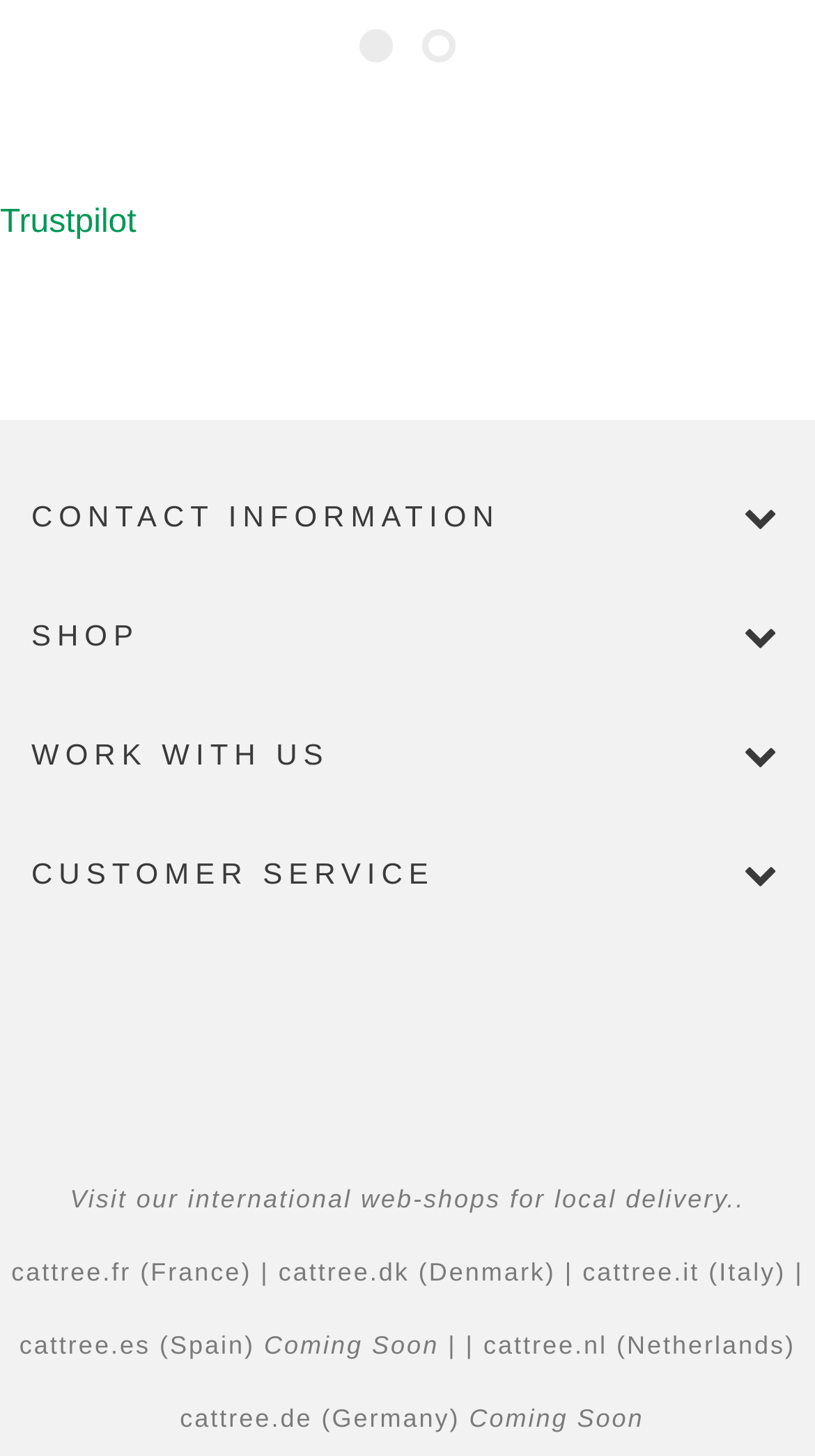Locate the bounding box coordinates of the element's region that should be clicked to carry out the following instruction: "go to SHOP". The coordinates need to be four float numbers between 0 and 1, i.e., [left, top, right, bottom].

[0.038, 0.413, 0.962, 0.459]